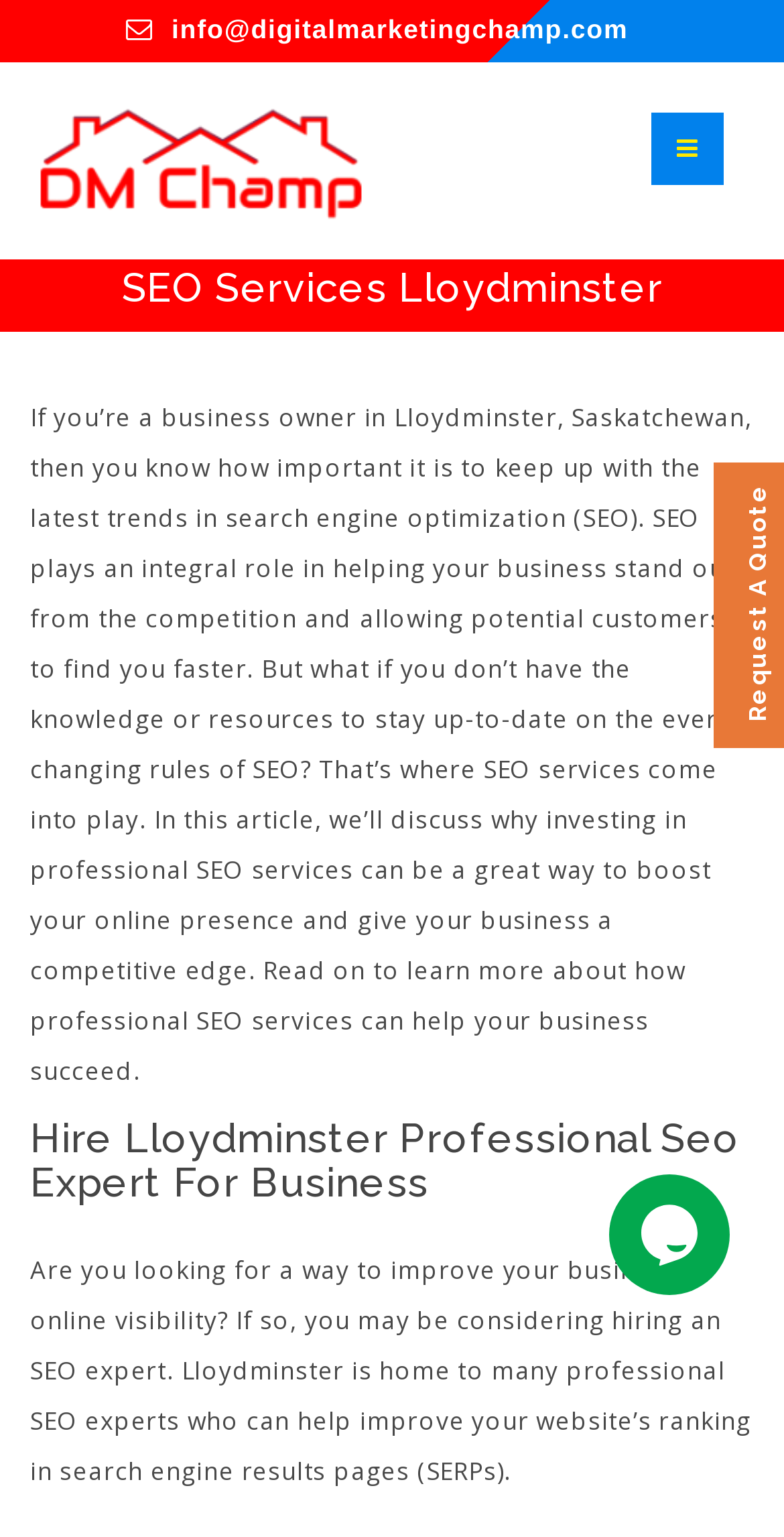Is there a chat widget on the page?
Carefully analyze the image and provide a thorough answer to the question.

I found an Iframe element with the description 'chat widget' which suggests that there is a chat widget present on the webpage.